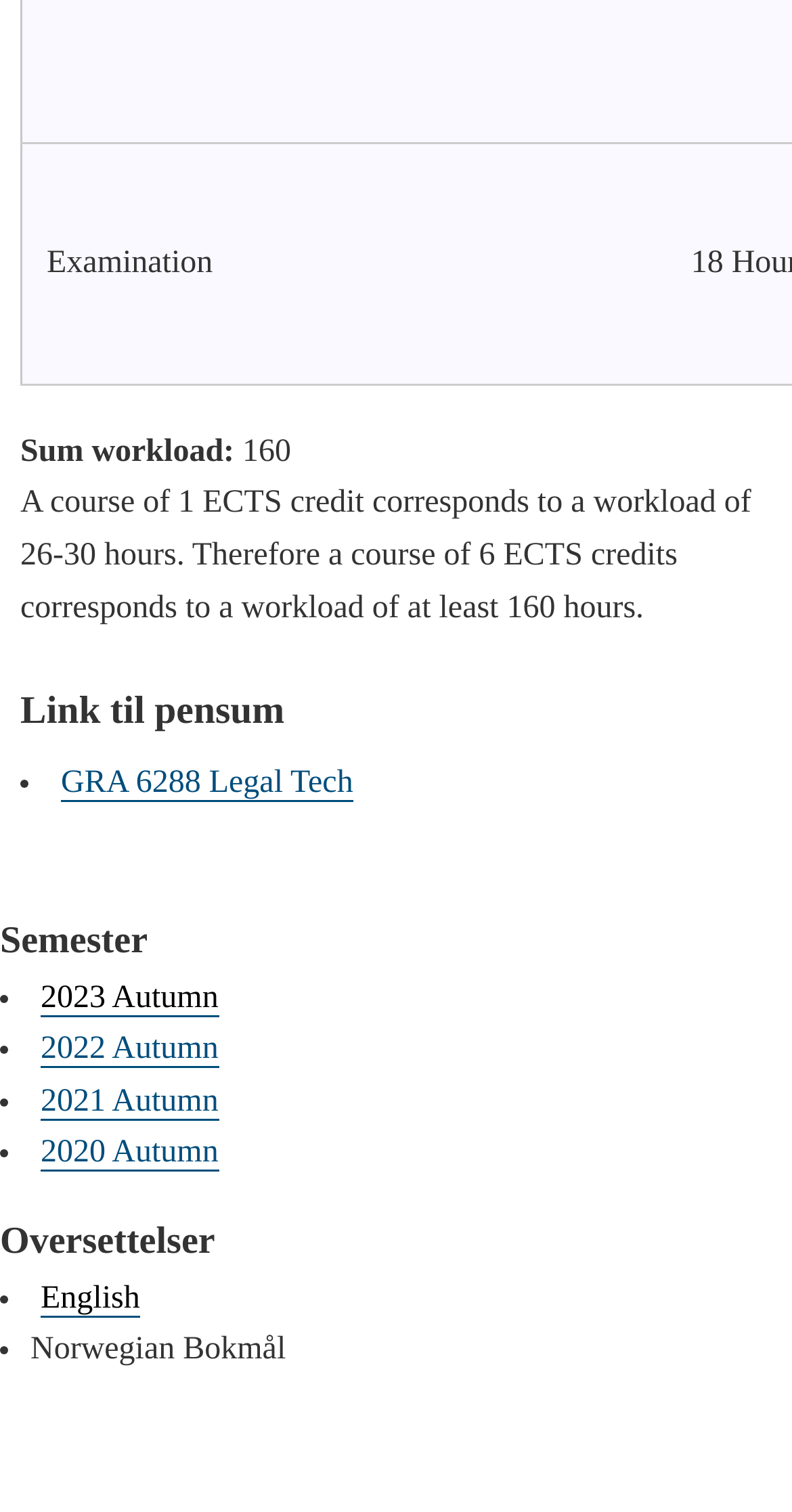Using the description: "2021 Autumn", identify the bounding box of the corresponding UI element in the screenshot.

[0.051, 0.717, 0.276, 0.741]